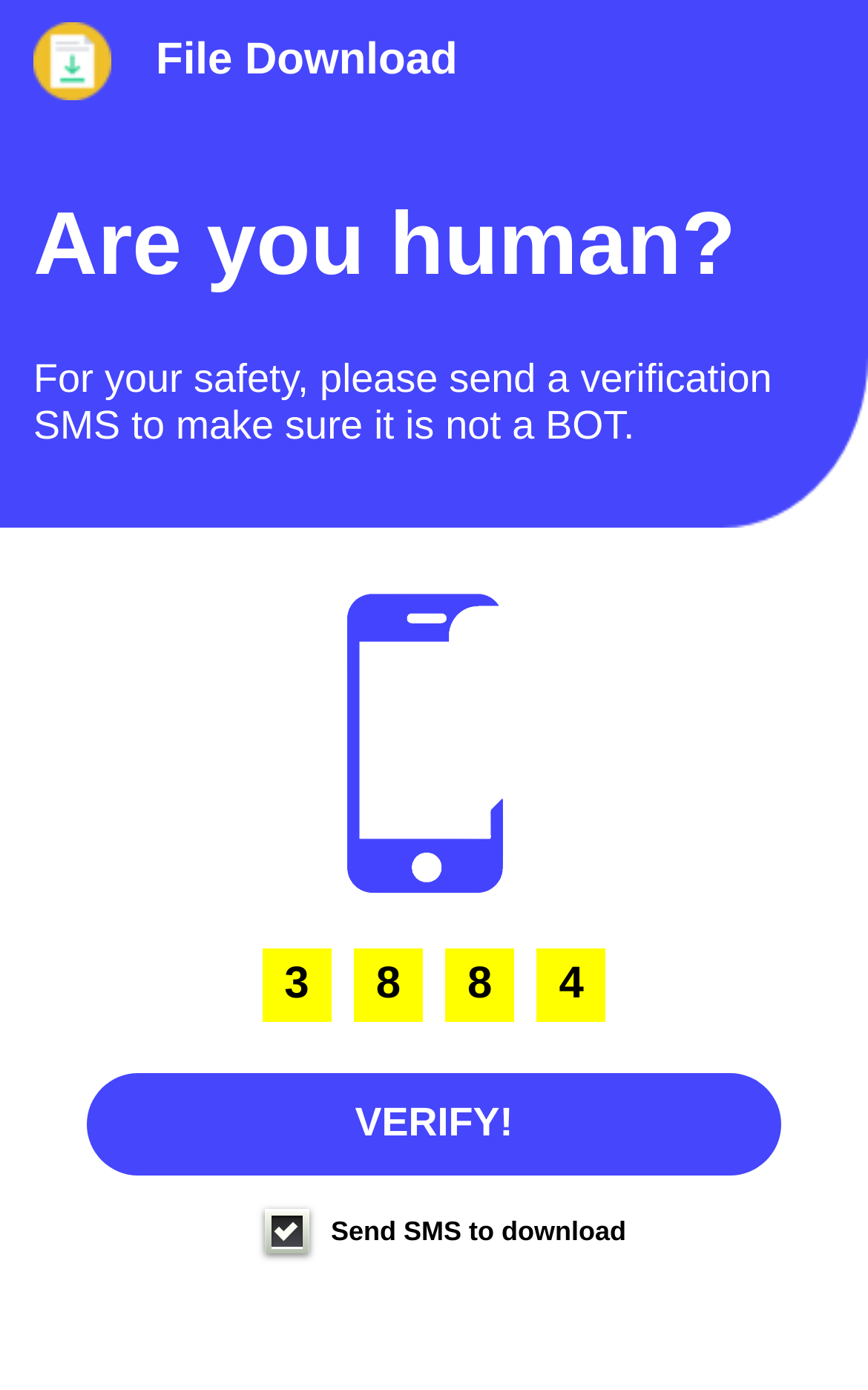What is the purpose of this webpage?
Use the image to answer the question with a single word or phrase.

Human verification